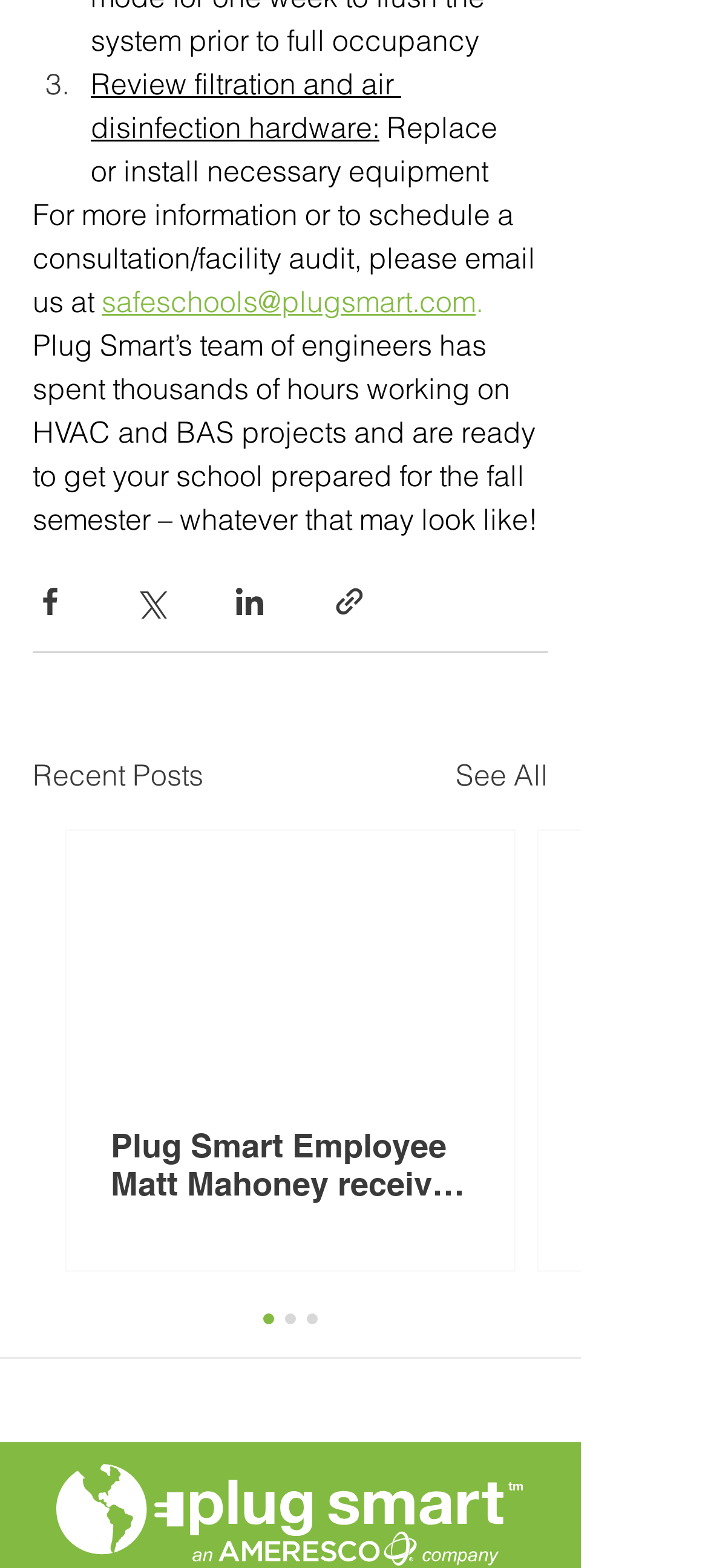Please answer the following question using a single word or phrase: 
What is the email address to schedule a consultation?

safeschools@plugsmart.com